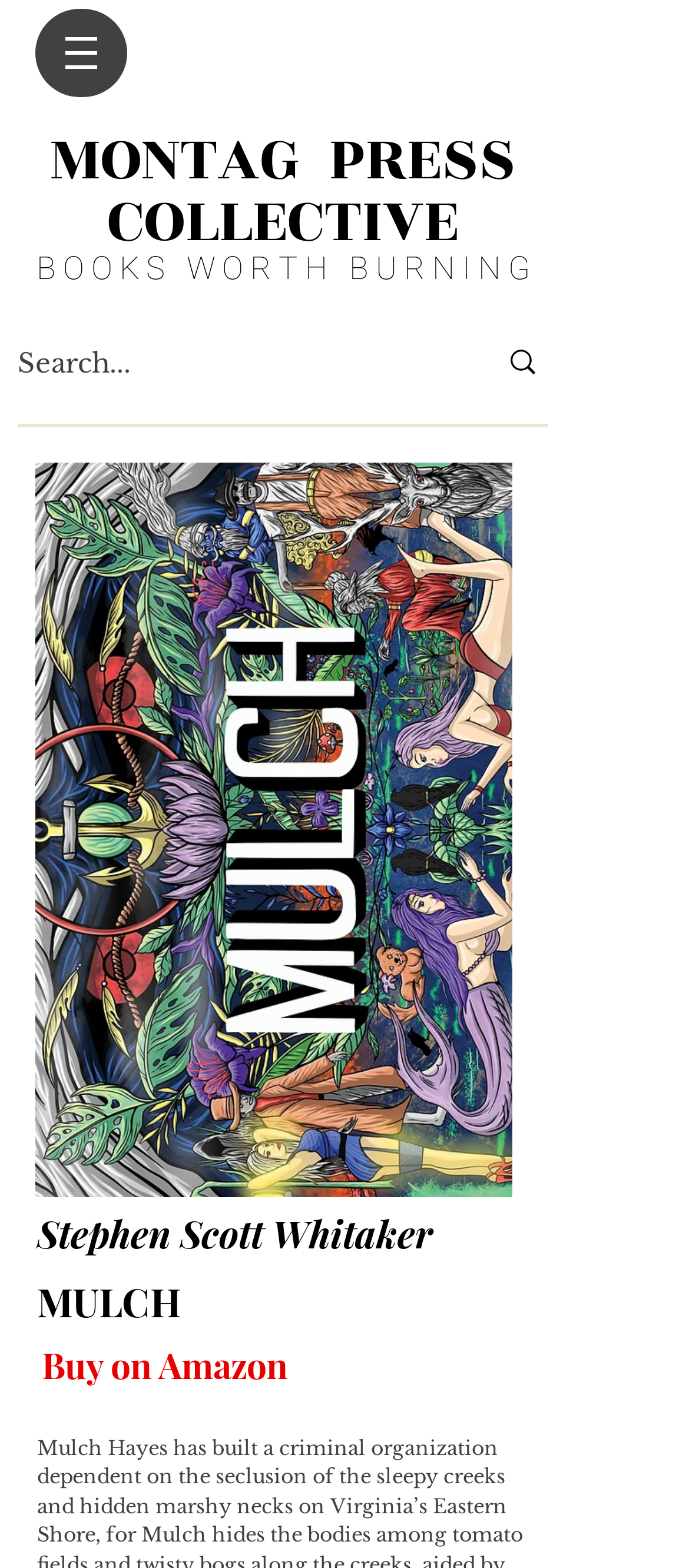Answer succinctly with a single word or phrase:
Where can I buy this book?

Amazon